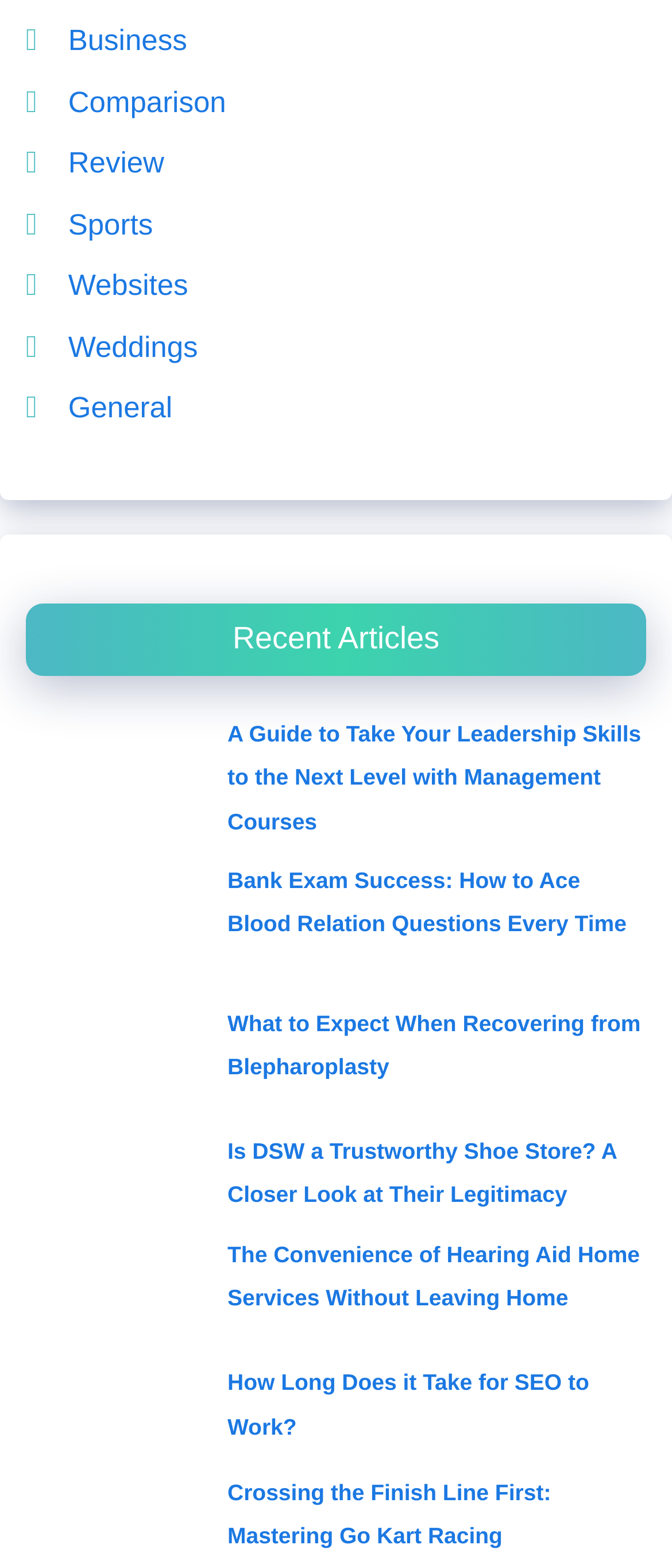Please specify the bounding box coordinates of the clickable section necessary to execute the following command: "Read the article about taking leadership skills to the next level".

[0.038, 0.453, 0.295, 0.534]